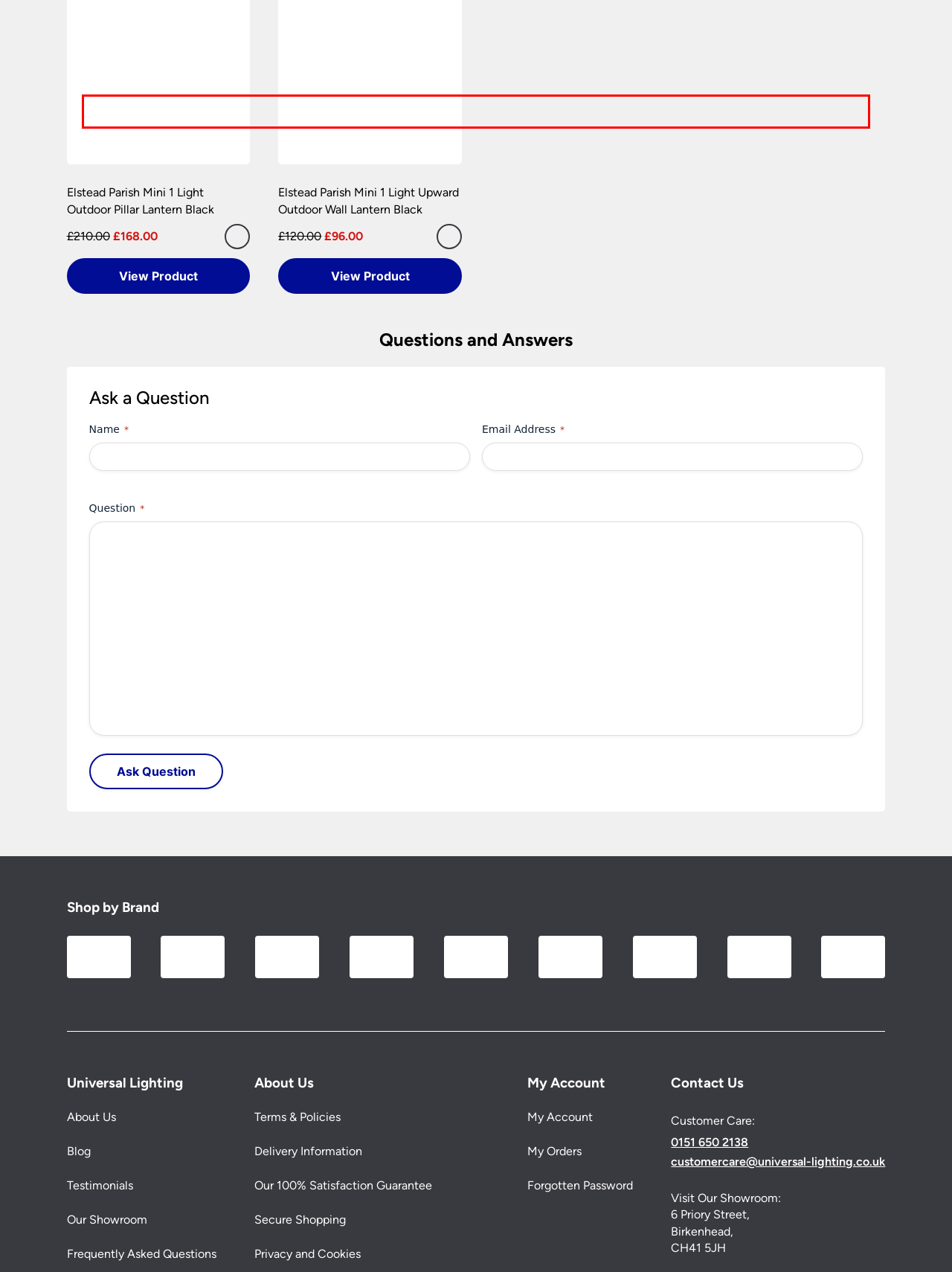Please identify and extract the text content from the UI element encased in a red bounding box on the provided webpage screenshot.

Universal Lighting Services Ltd will refund within 14 days any sum that has been debited from the customer’s credit card or by any other payment method, for any goods that are unavailable for whatever reason or returned in accordance with our Returns Policy.